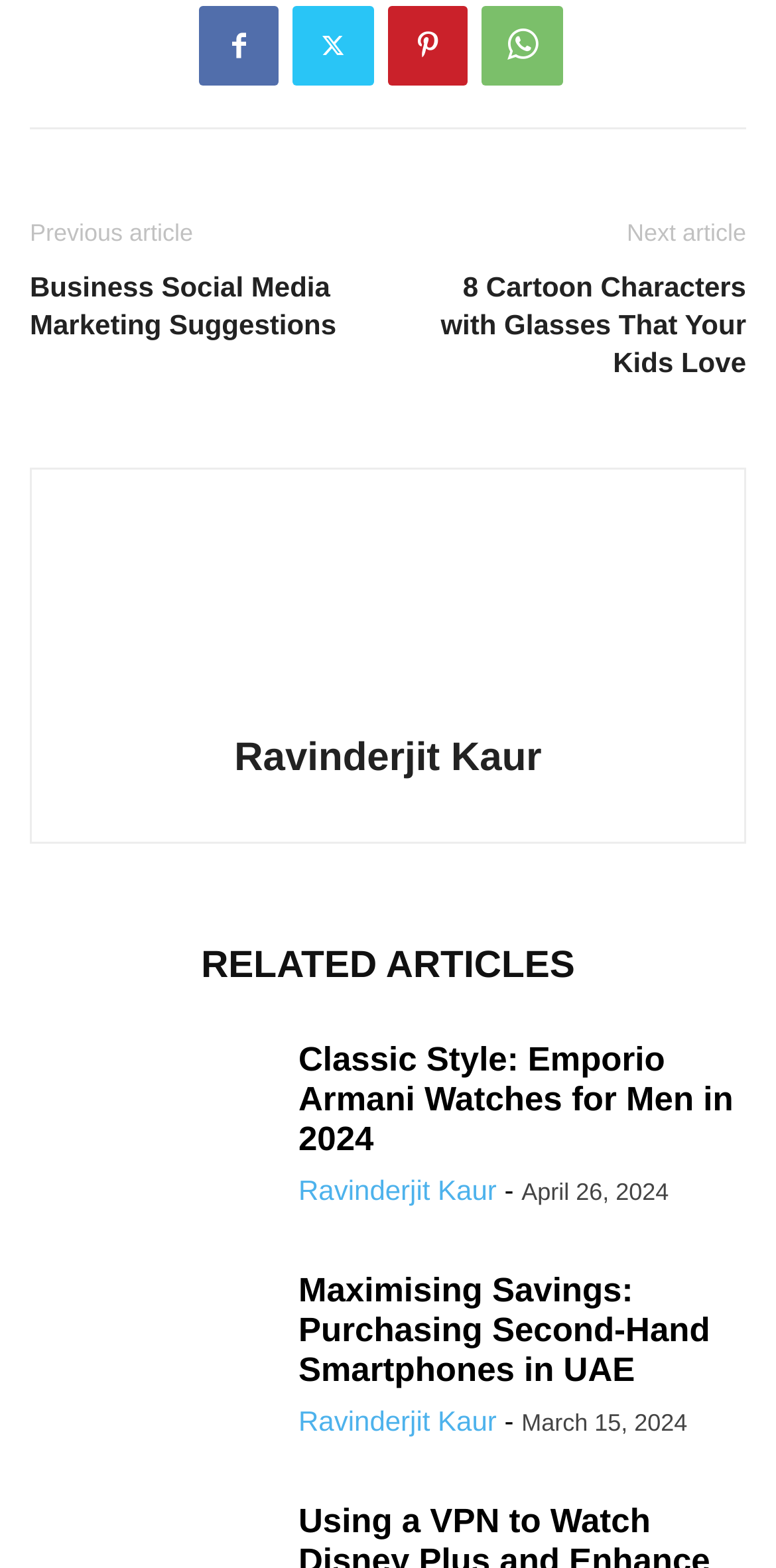Find the bounding box coordinates corresponding to the UI element with the description: "Ravinderjit Kaur". The coordinates should be formatted as [left, top, right, bottom], with values as floats between 0 and 1.

[0.302, 0.469, 0.698, 0.497]